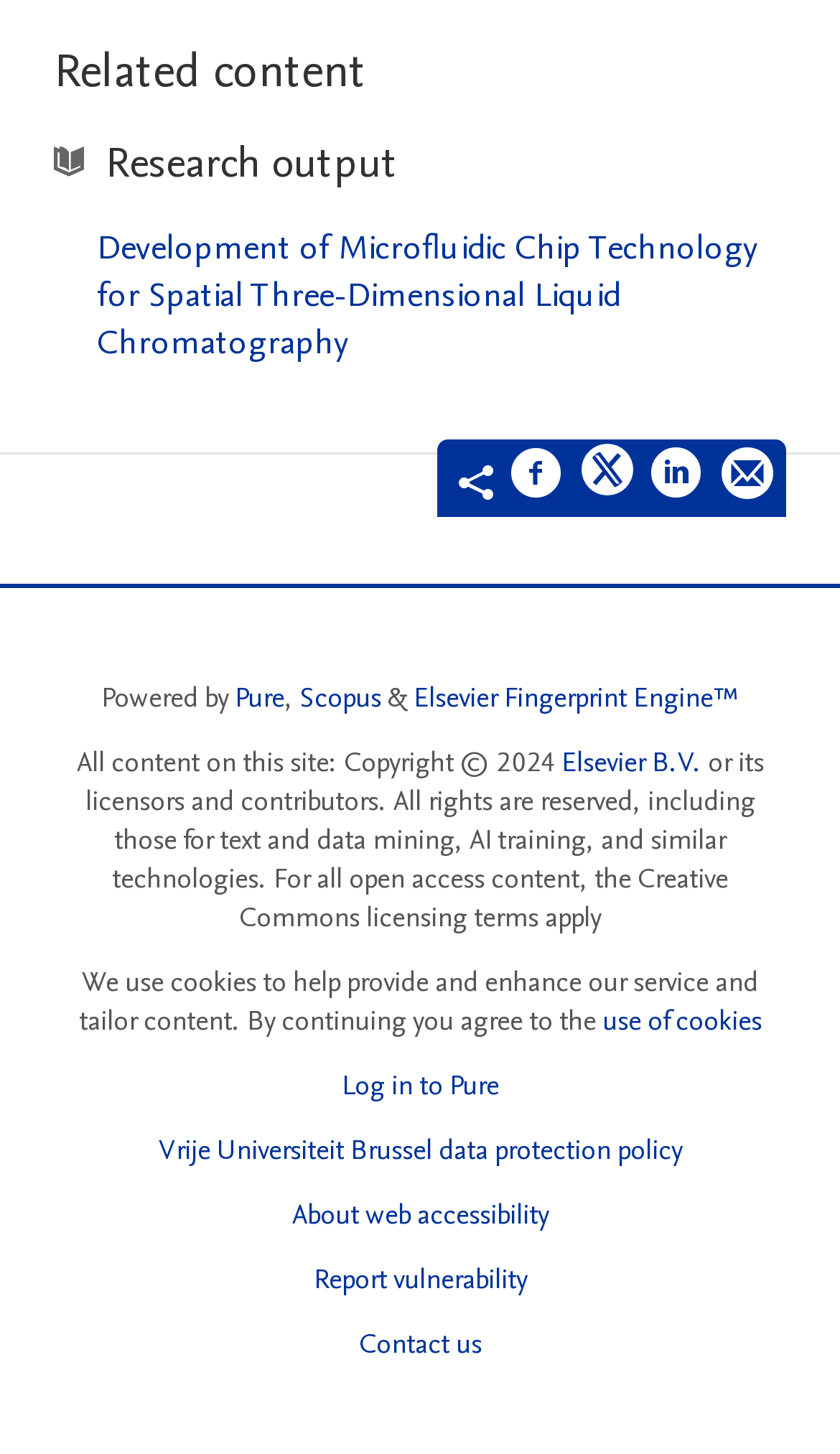Bounding box coordinates should be provided in the format (top-left x, top-left y, bottom-right x, bottom-right y) with all values between 0 and 1. Identify the bounding box for this UI element: Log in to Pure

[0.406, 0.734, 0.594, 0.761]